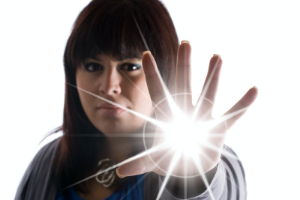Please provide a brief answer to the following inquiry using a single word or phrase:
What is the background color of the image?

White